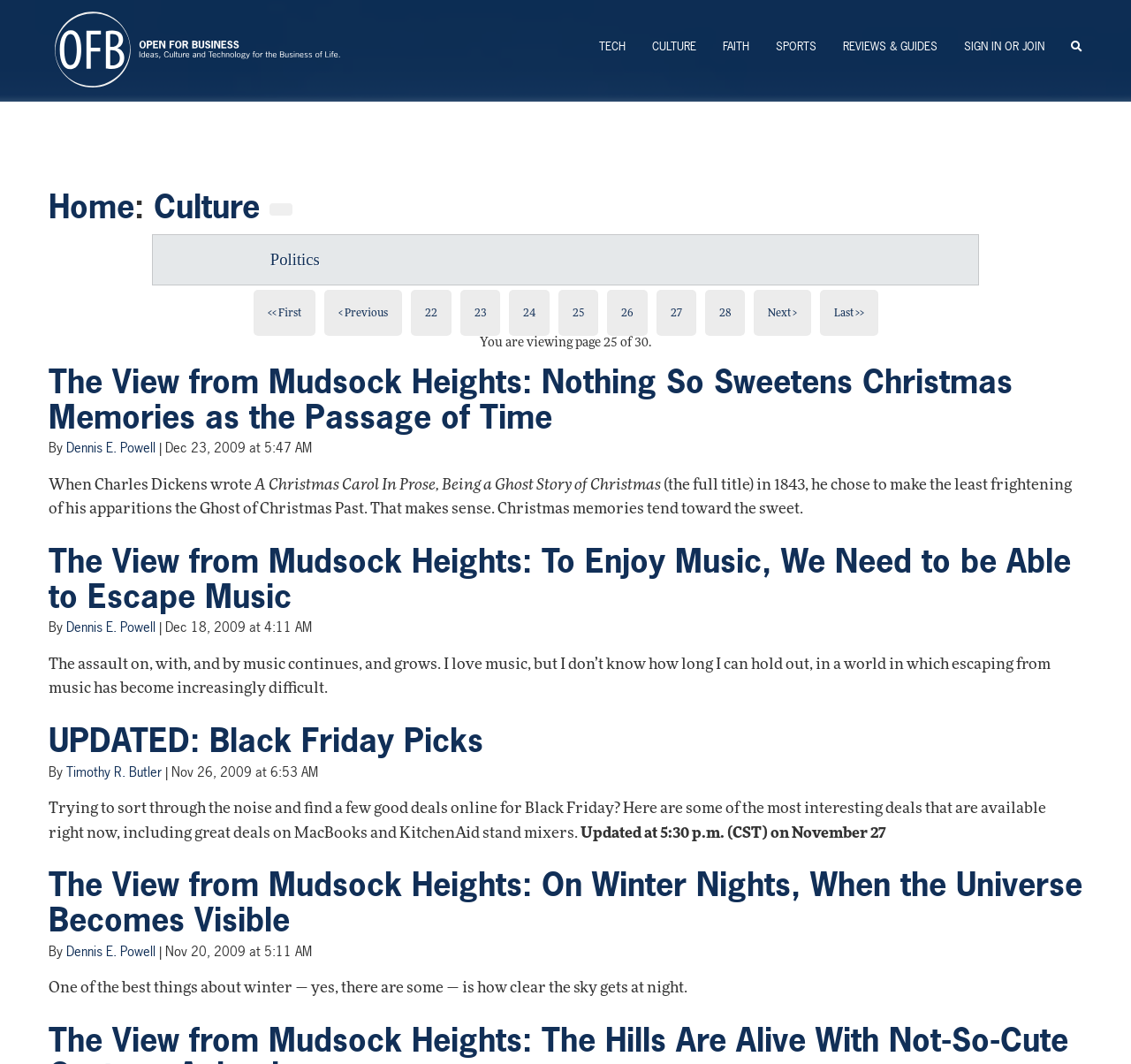Refer to the image and provide an in-depth answer to the question:
What are the main categories on the top navigation bar?

I found the main categories on the top navigation bar by looking at the links 'TECH', 'CULTURE', 'FAITH', 'SPORTS', and 'REVIEWS & GUIDES' which are located at the top of the webpage and have similar bounding box coordinates, indicating that they are part of the same navigation bar.